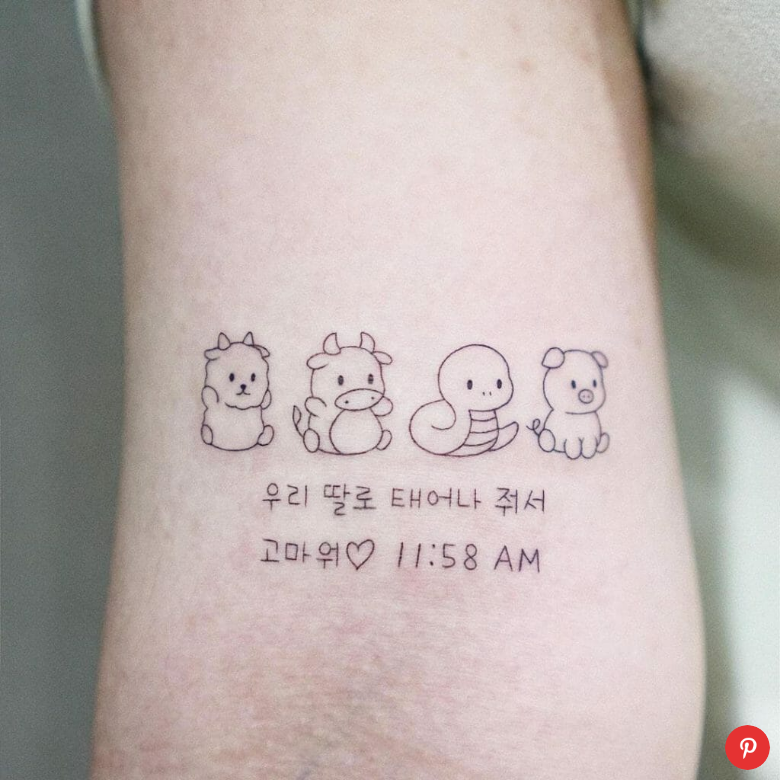What is the Korean inscription translated to?
Refer to the image and provide a thorough answer to the question.

The caption states that the Korean inscription below the animals translates to 'Raise our daughter well', which is accompanied by the phrase 'Thank you', a heart symbol, and the time '11:58 AM'.